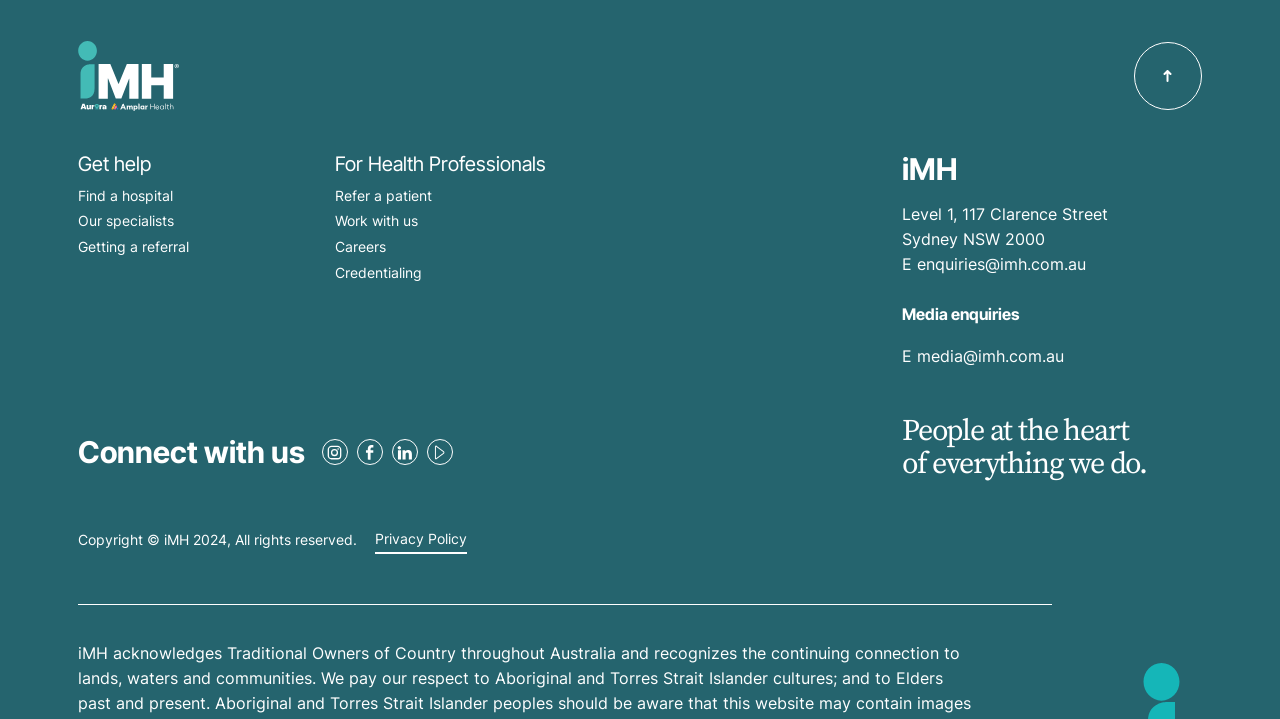Please mark the clickable region by giving the bounding box coordinates needed to complete this instruction: "Read 'Recent Posts'".

None